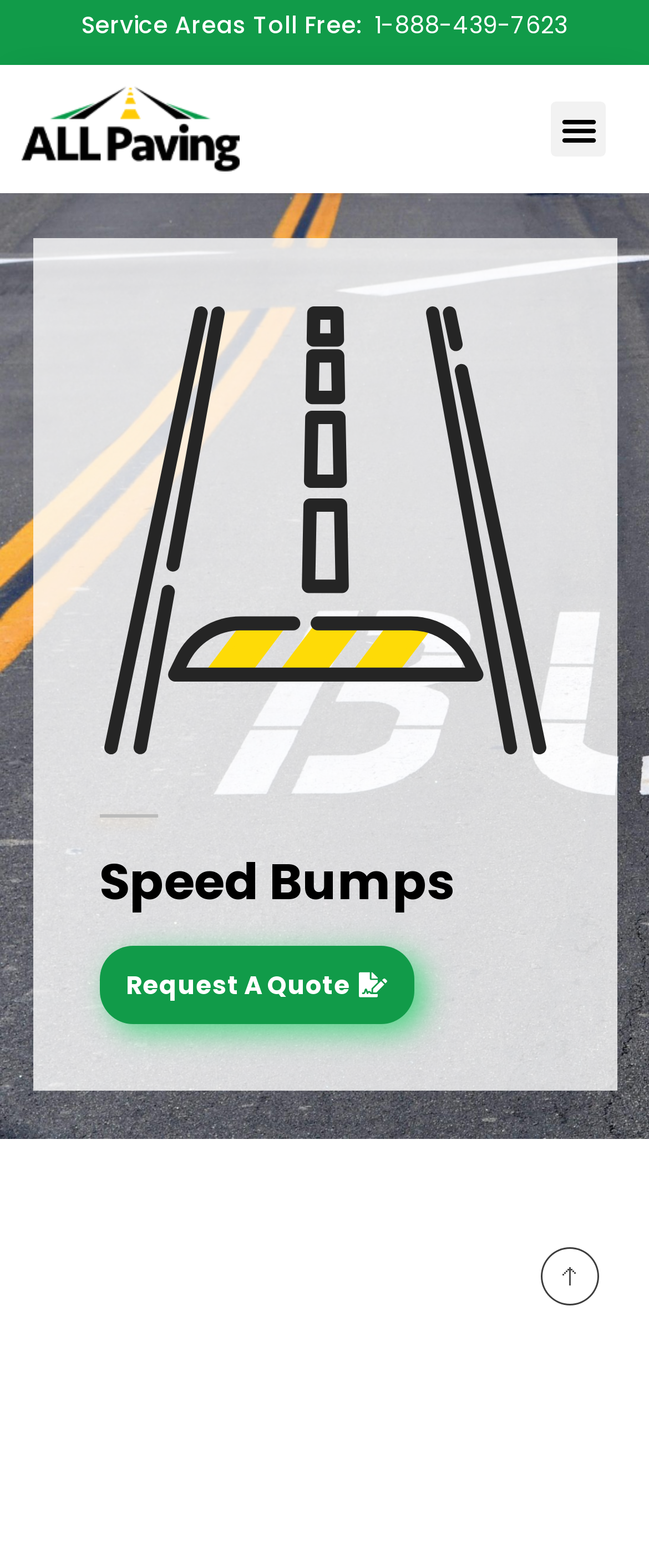What is the main topic of this page?
Kindly give a detailed and elaborate answer to the question.

The main topic of this page is speed bumps, as indicated by the multiple headings and text on the page that discuss this topic.